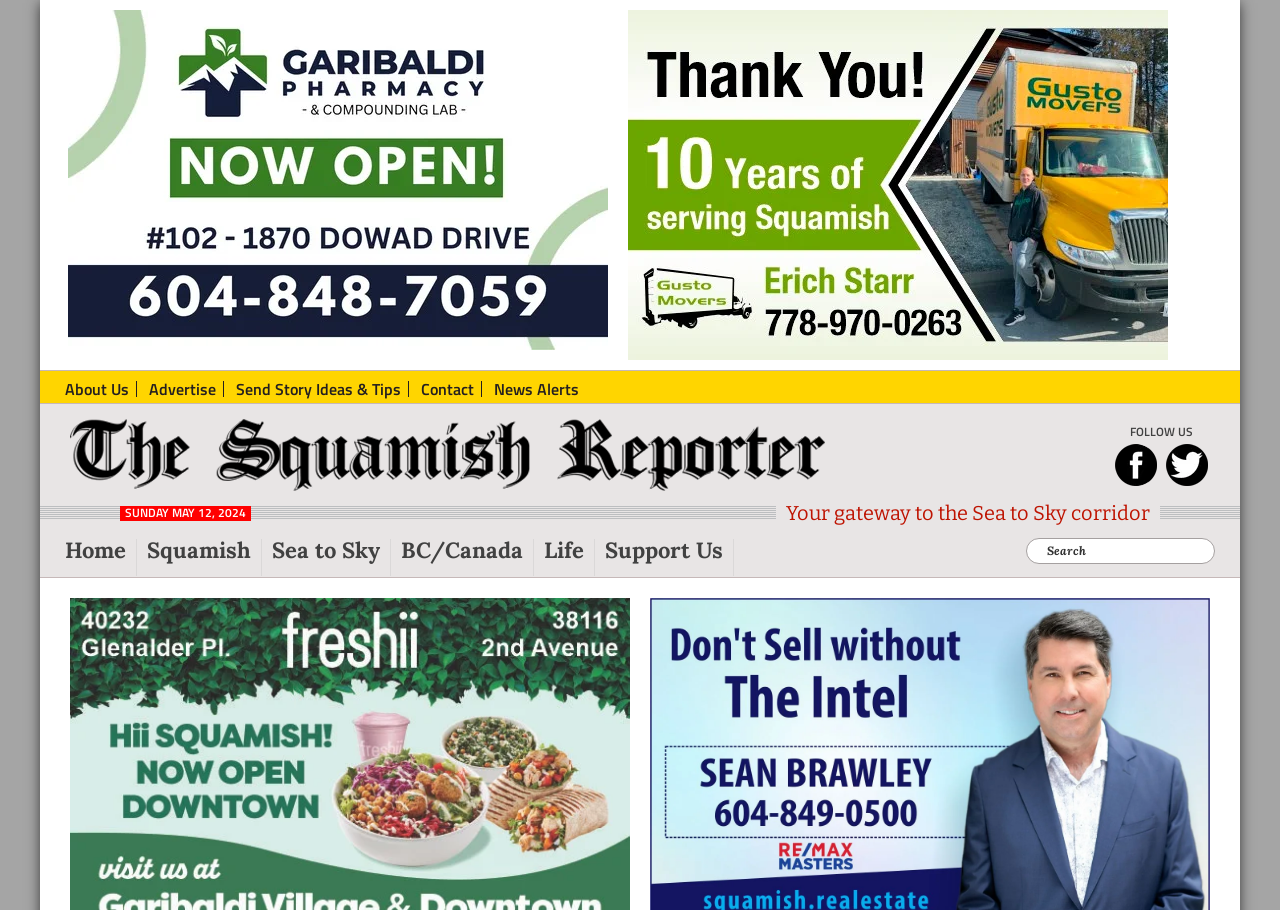Find and extract the text of the primary heading on the webpage.

Fire Crews Battle Human-Caused Wildfire in Elaho Valley